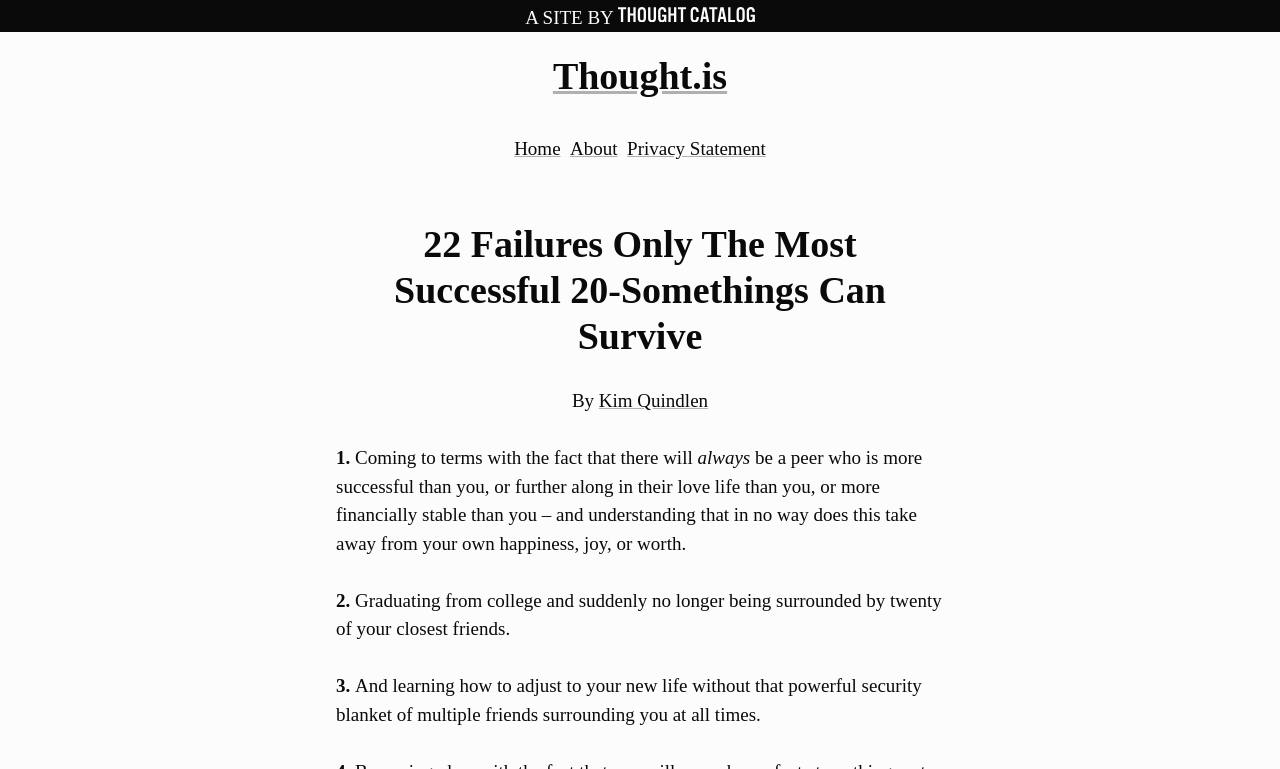How many failures are mentioned in the article?
Answer with a single word or short phrase according to what you see in the image.

22